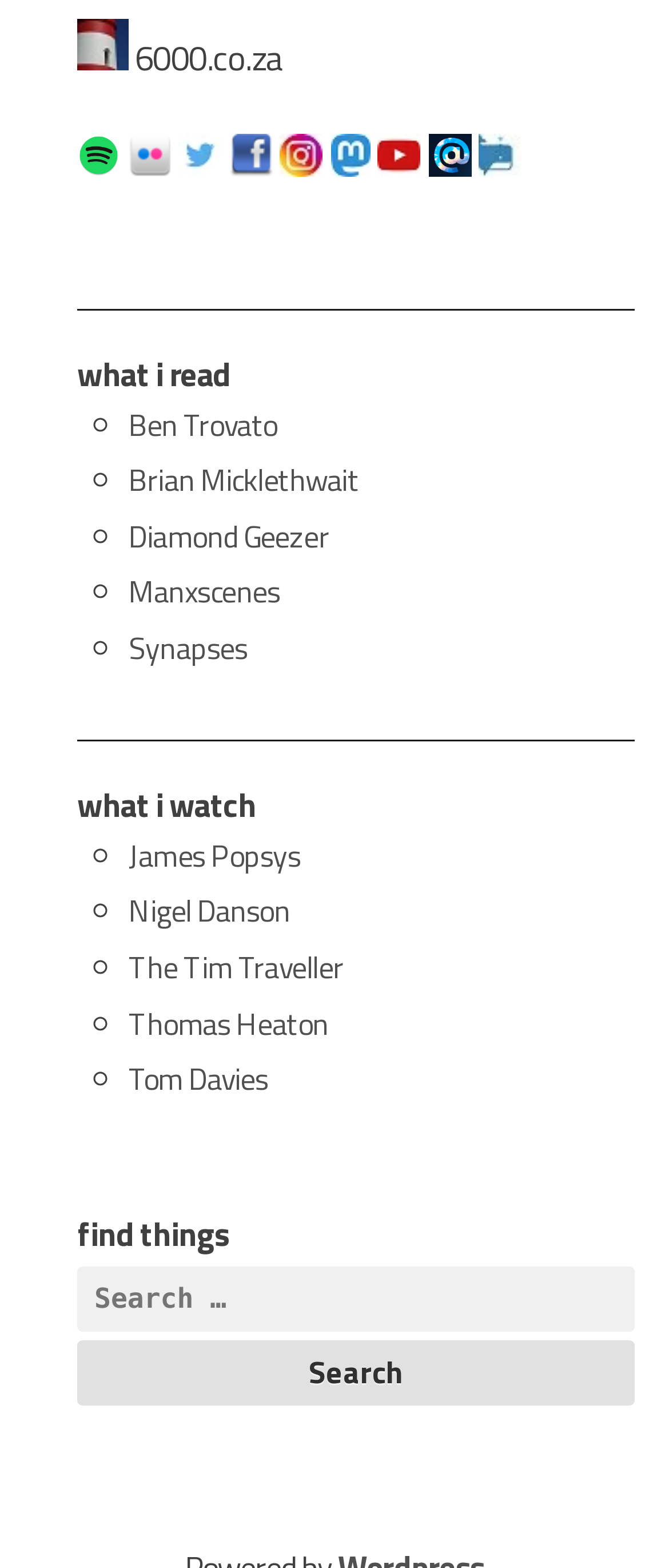Predict the bounding box coordinates of the area that should be clicked to accomplish the following instruction: "Search for something". The bounding box coordinates should consist of four float numbers between 0 and 1, i.e., [left, top, right, bottom].

[0.115, 0.806, 0.949, 0.849]